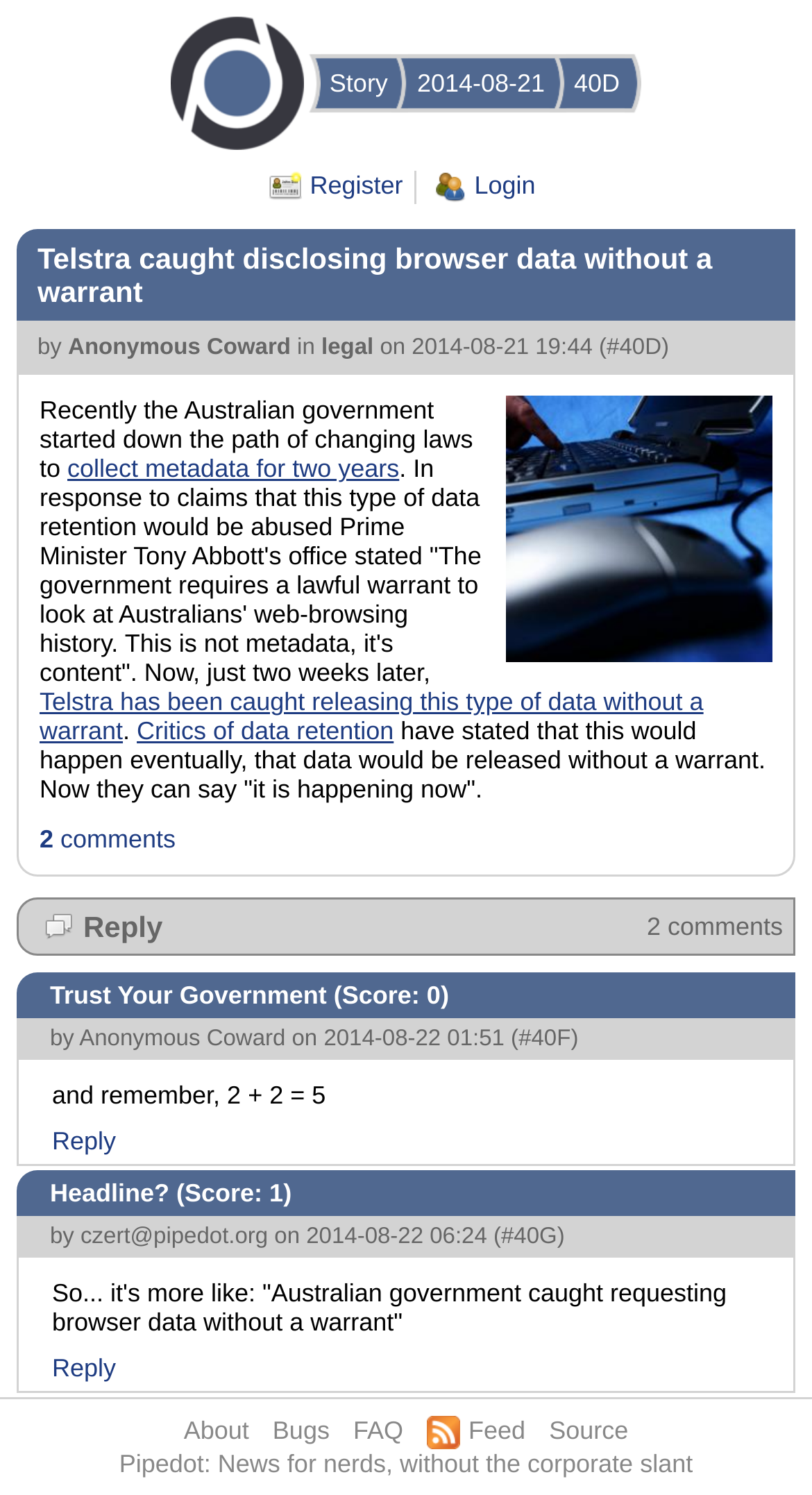What is the link text of the first link in the footer?
From the image, provide a succinct answer in one word or a short phrase.

About